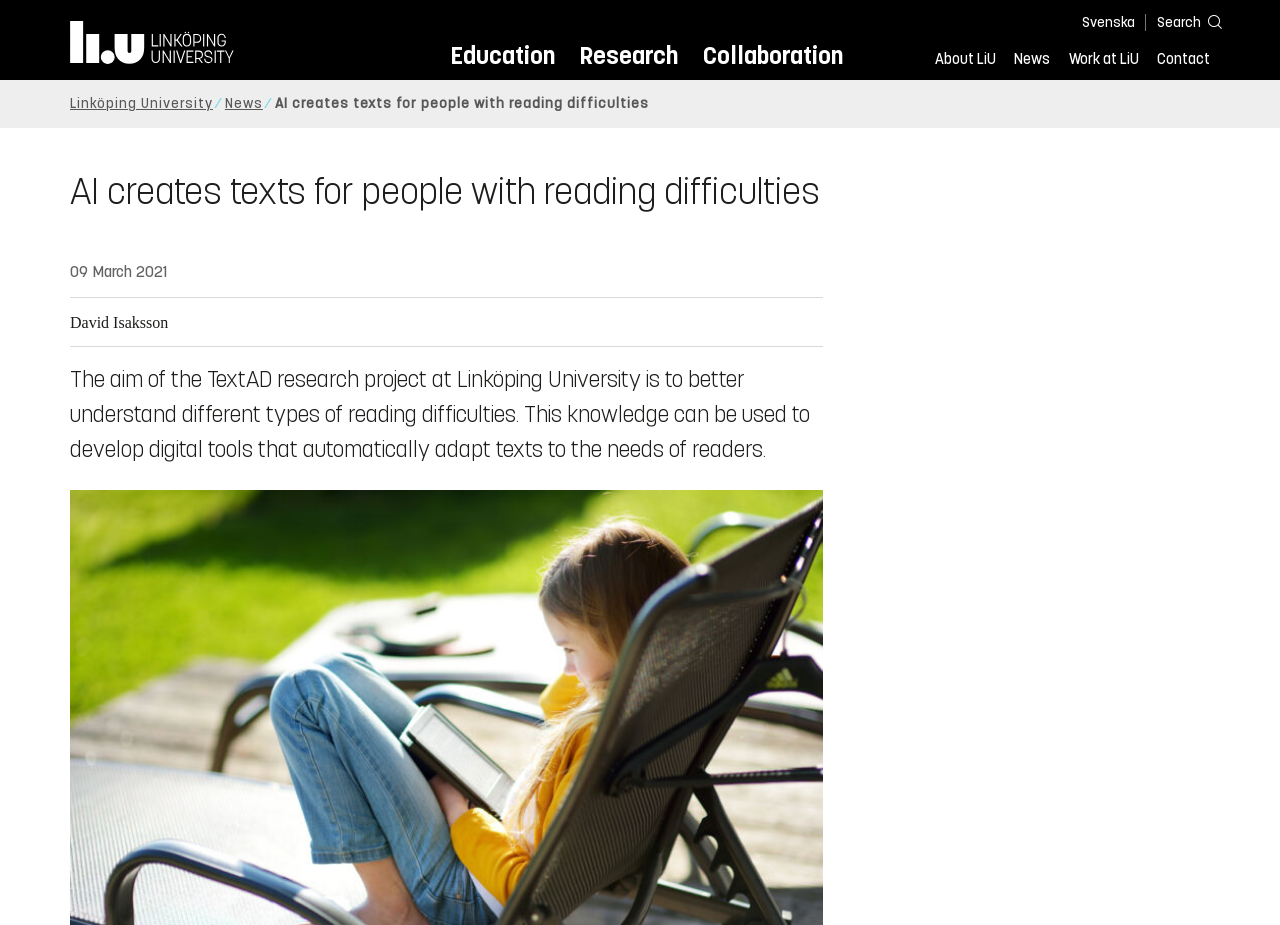Locate the bounding box of the user interface element based on this description: "Collaboration".

[0.549, 0.039, 0.658, 0.086]